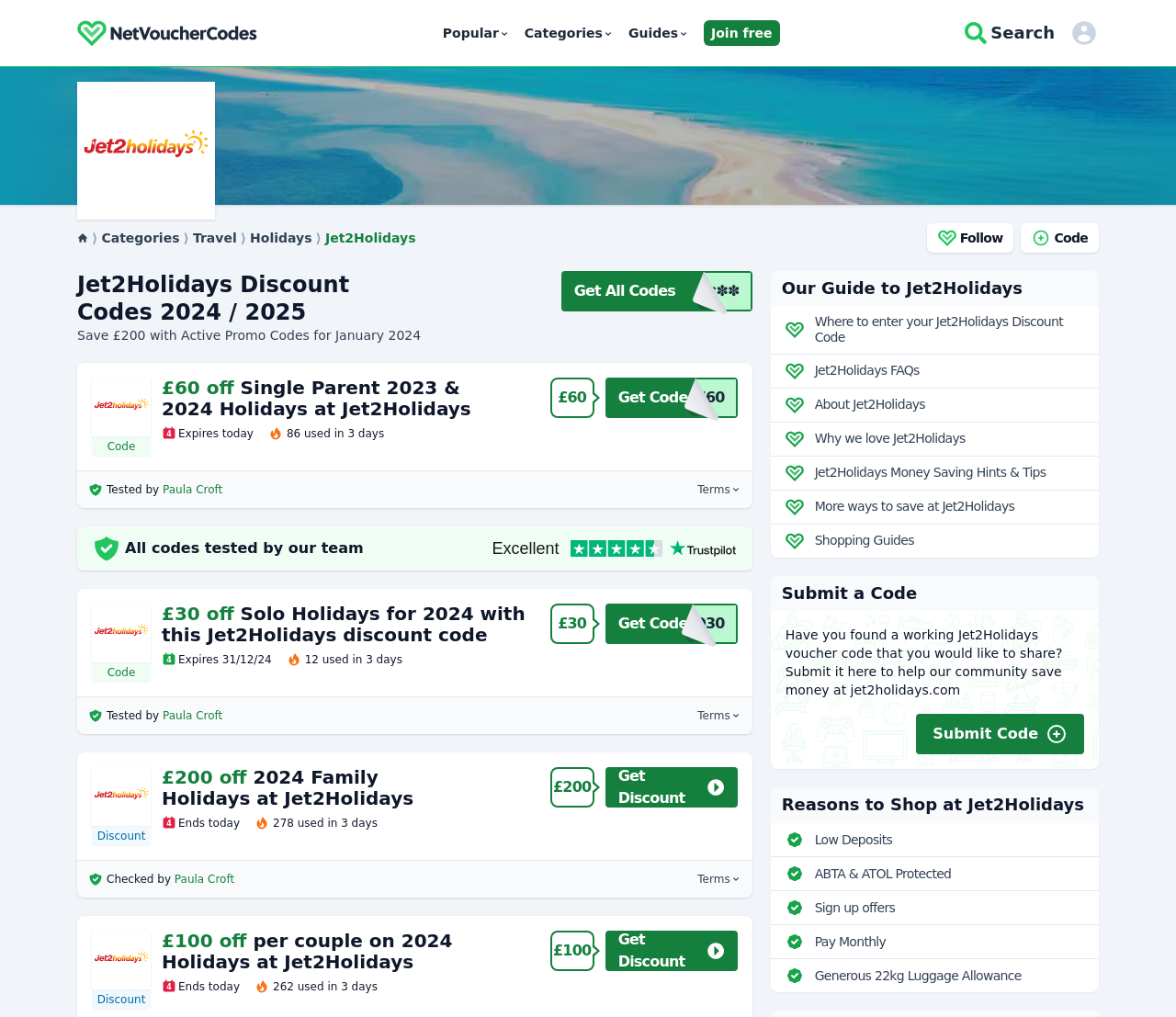Answer this question using a single word or a brief phrase:
What is the name of the holiday company?

Jet2Holidays